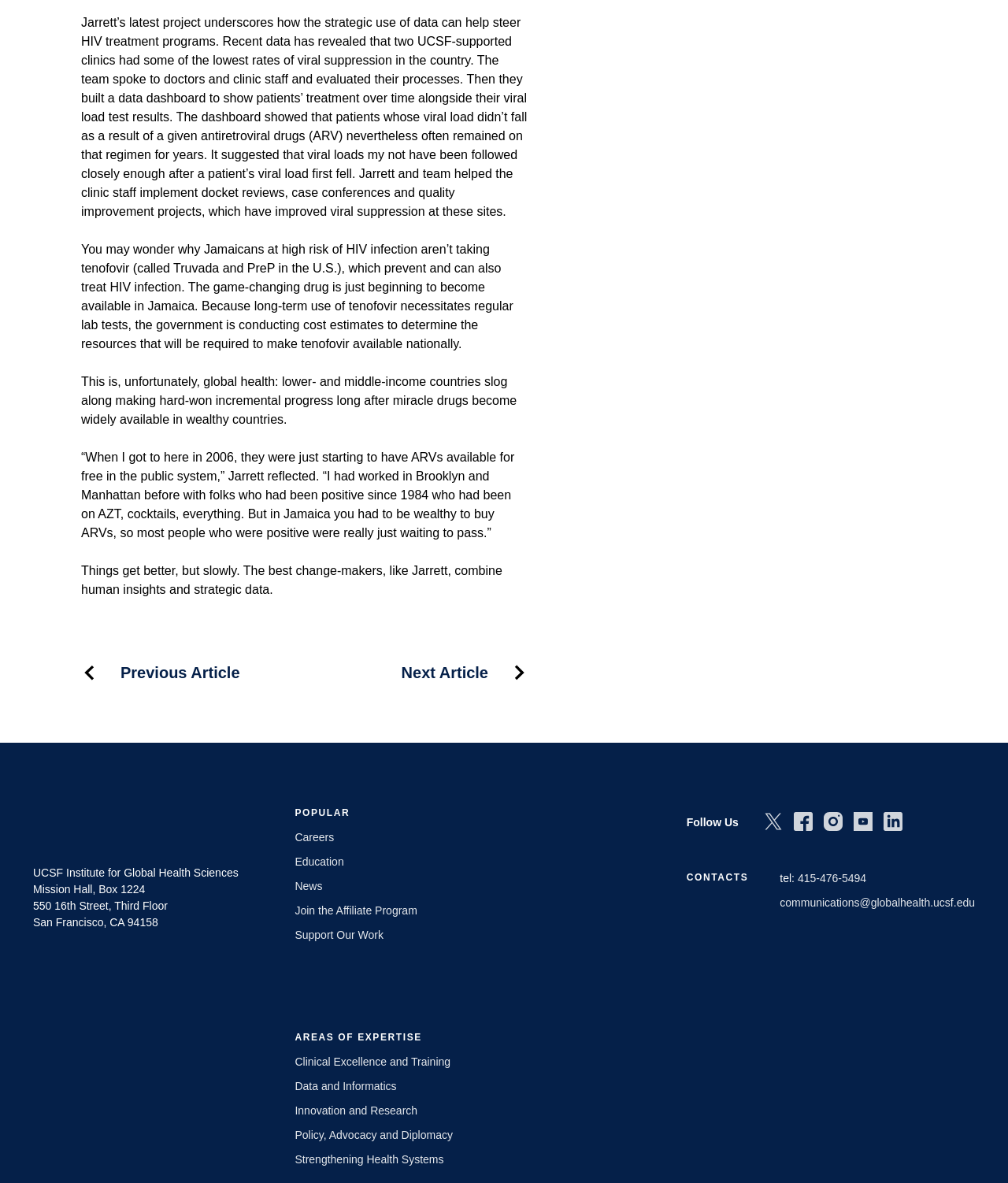Pinpoint the bounding box coordinates of the clickable element to carry out the following instruction: "Contact via phone."

[0.791, 0.737, 0.859, 0.748]